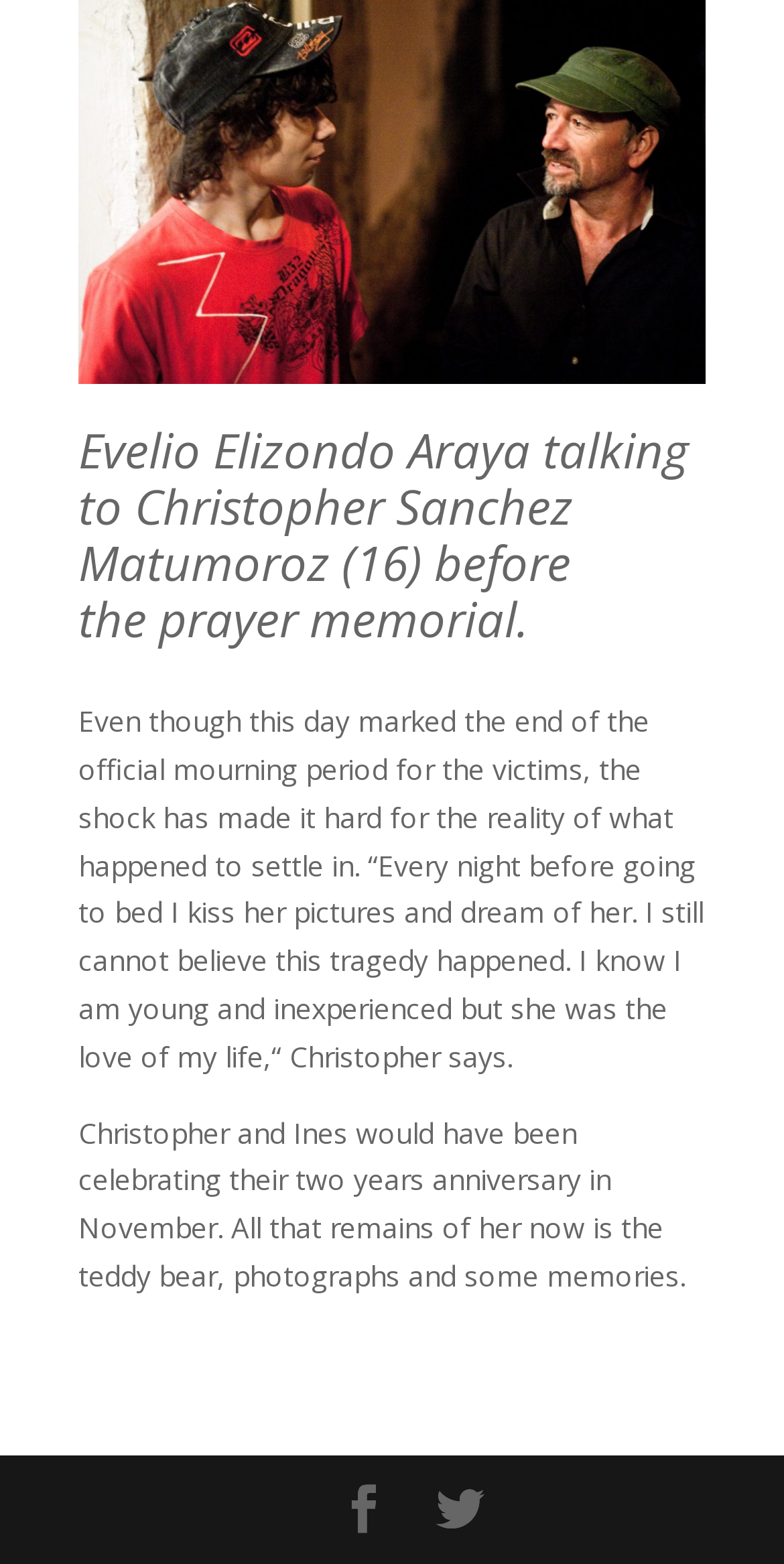Using the details from the image, please elaborate on the following question: Who is talking to Christopher Sanchez Matumoroz?

From the StaticText element with ID 280, we can see that Evelio Elizondo Araya is talking to Christopher Sanchez Matumoroz.